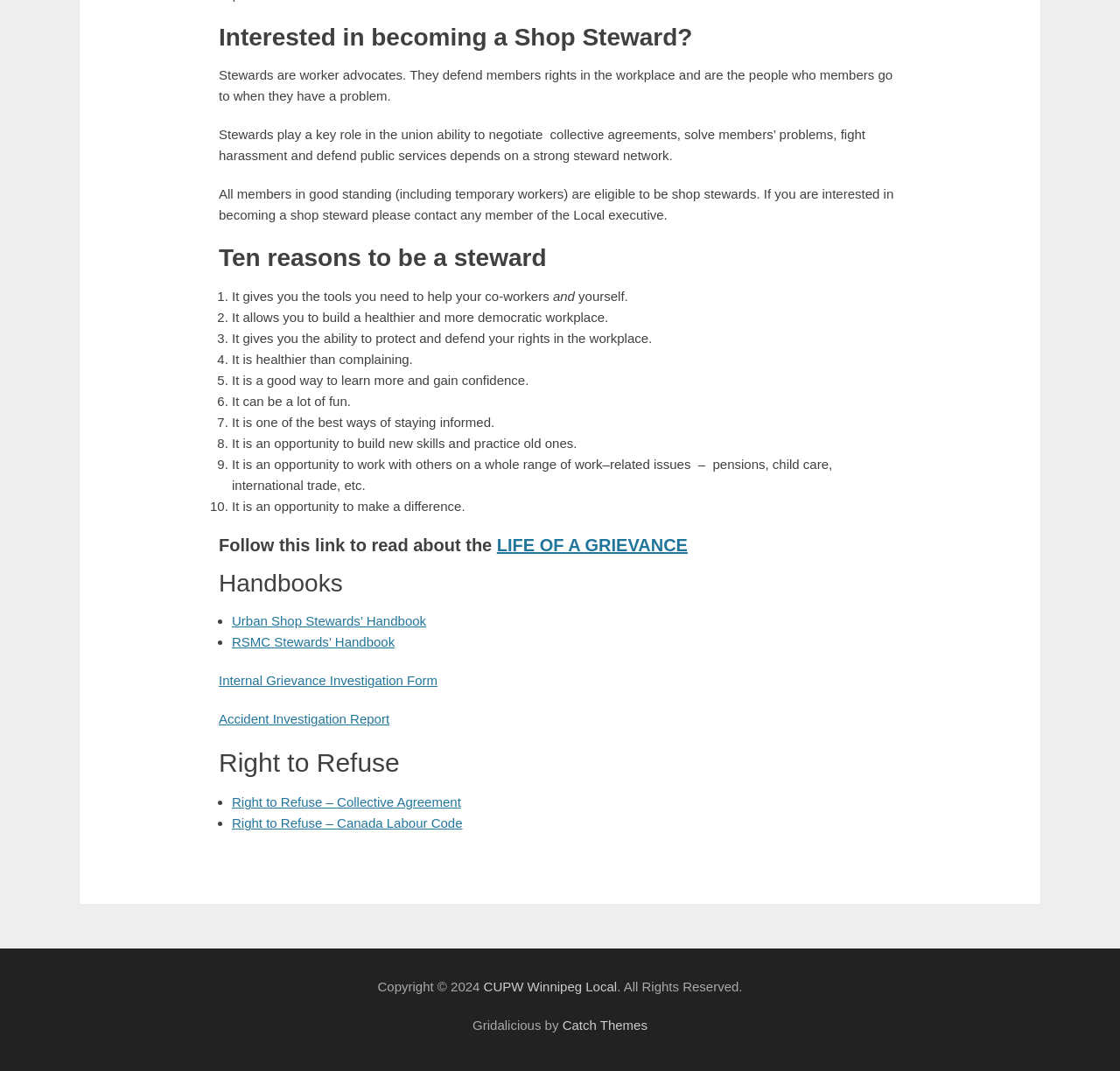Based on the element description "RSMC Stewards’ Handbook", predict the bounding box coordinates of the UI element.

[0.207, 0.593, 0.353, 0.607]